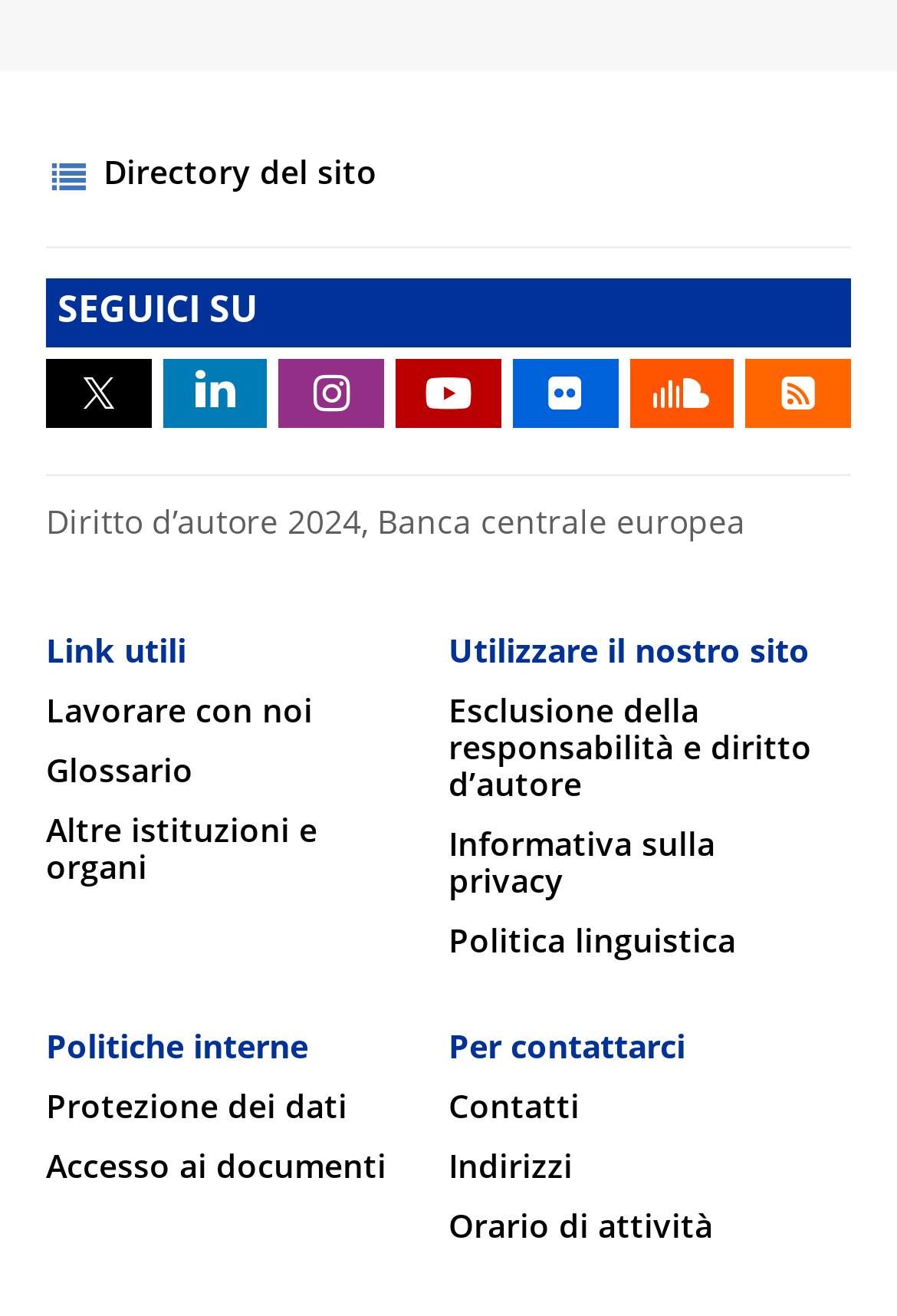What is the purpose of the 'Lavorare con noi' link?
Kindly answer the question with as much detail as you can.

I inferred the purpose of the 'Lavorare con noi' link by its location and text. It is located at [0.051, 0.529, 0.349, 0.553] and is categorized under 'Link utili'. The text 'Lavorare con noi' translates to 'Work with us', which suggests that it is related to job opportunities or careers.